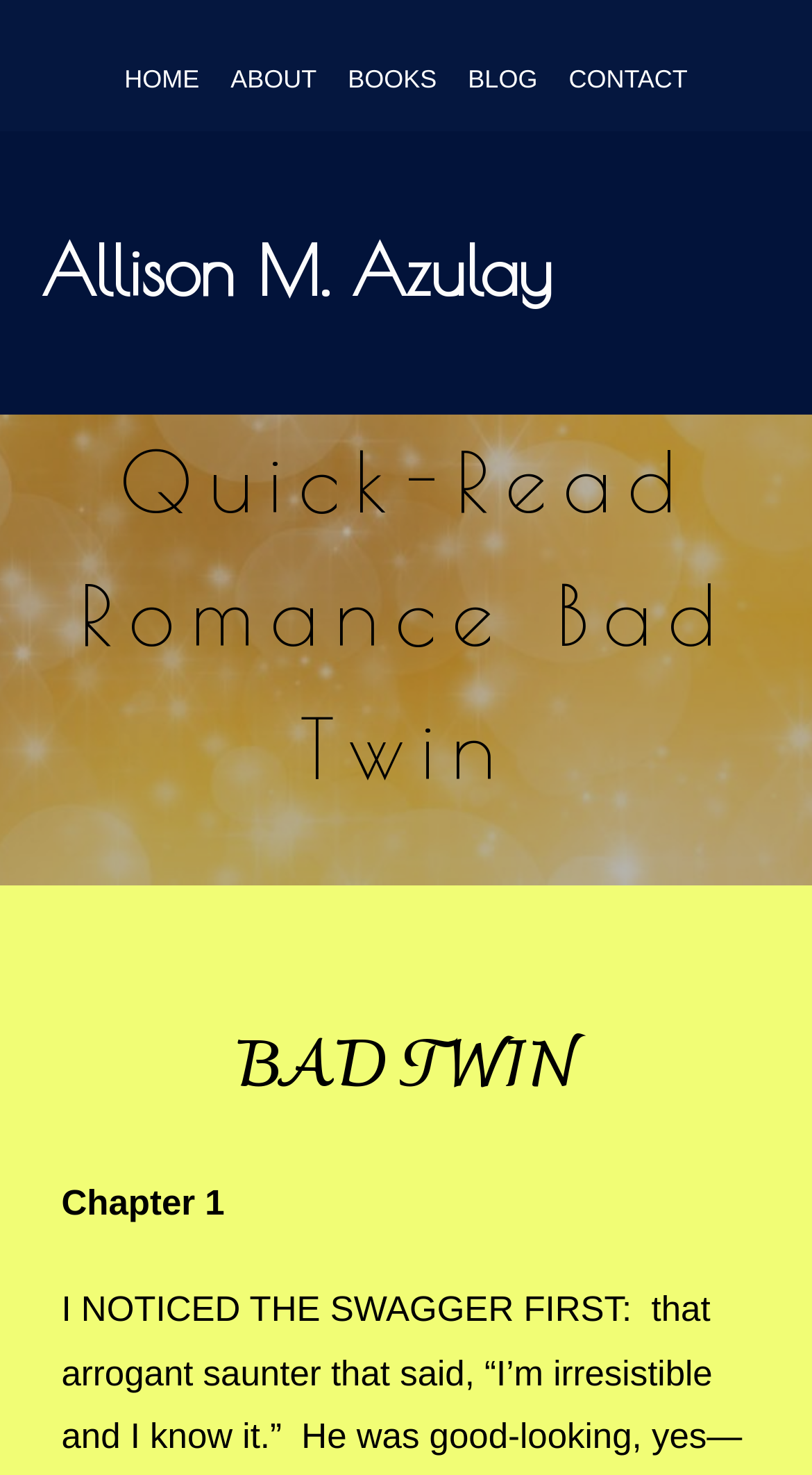How many navigation links are at the top of the page?
Look at the image and respond to the question as thoroughly as possible.

I counted the number of link elements at the top of the page by looking at their bounding box coordinates. The links 'HOME', 'ABOUT', 'BOOKS', 'BLOG', and 'CONTACT' all have y-coordinates between 0.04 and 0.07, which suggests they are at the top of the page. Therefore, there are 5 navigation links at the top of the page.